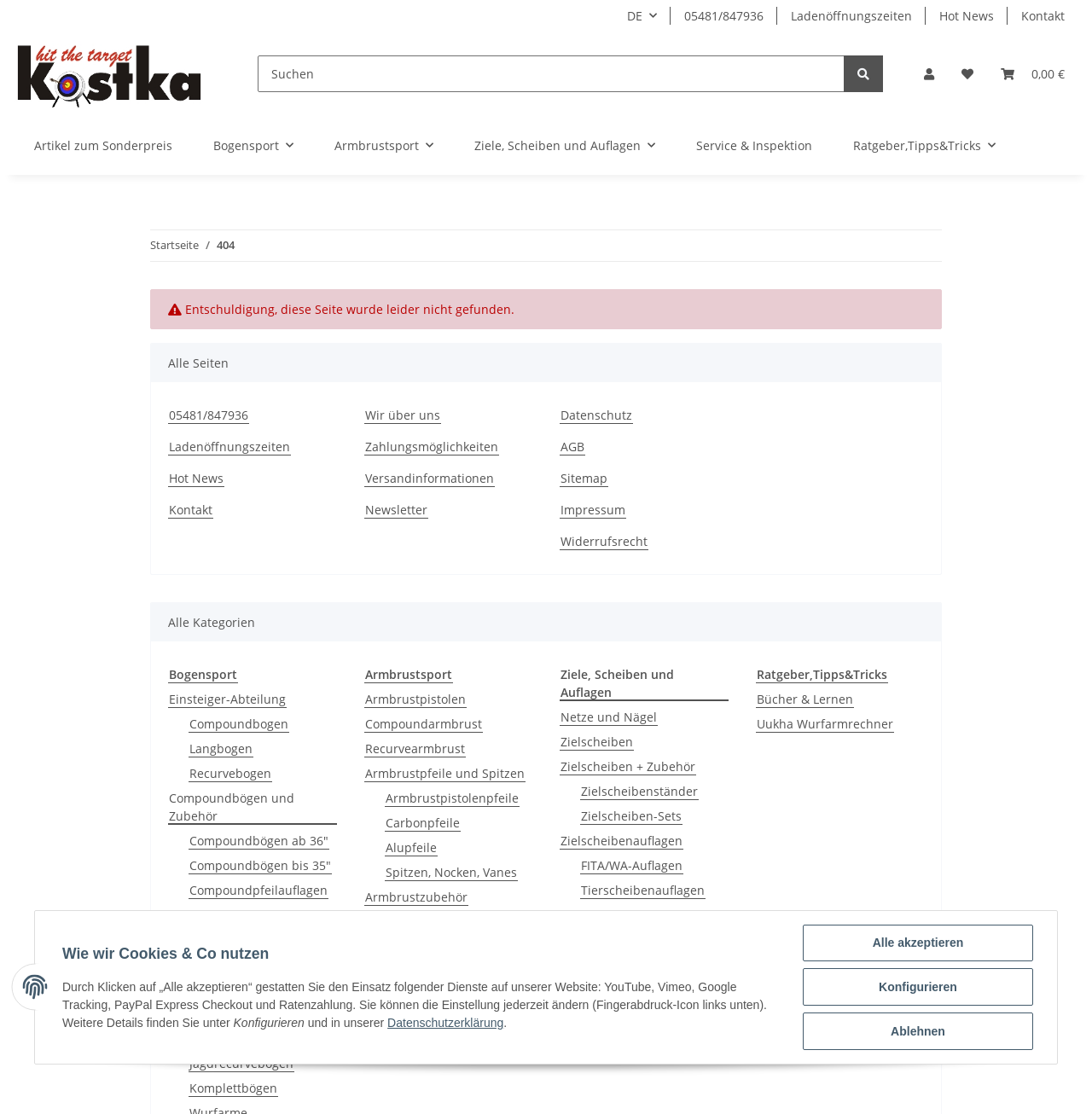Please give a short response to the question using one word or a phrase:
What is the purpose of the 'Service & Inspektion' link?

For service and inspection